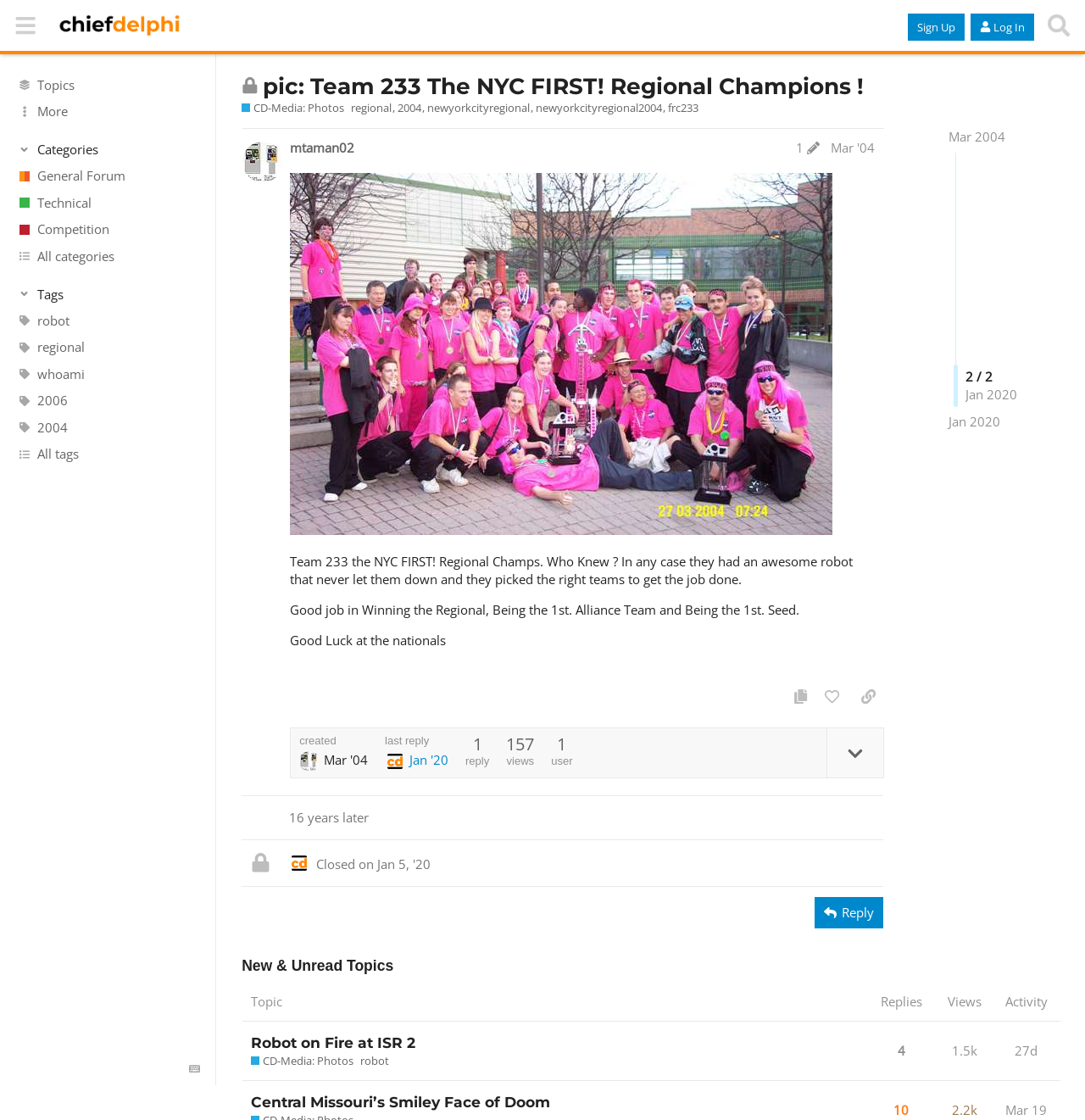Refer to the screenshot and answer the following question in detail:
How many posts are there in this topic?

The answer can be found by counting the number of regions with the label 'post #X by @username', where X is a number and username is the username of the poster. There are two such regions, indicating that there are 2 posts in this topic.